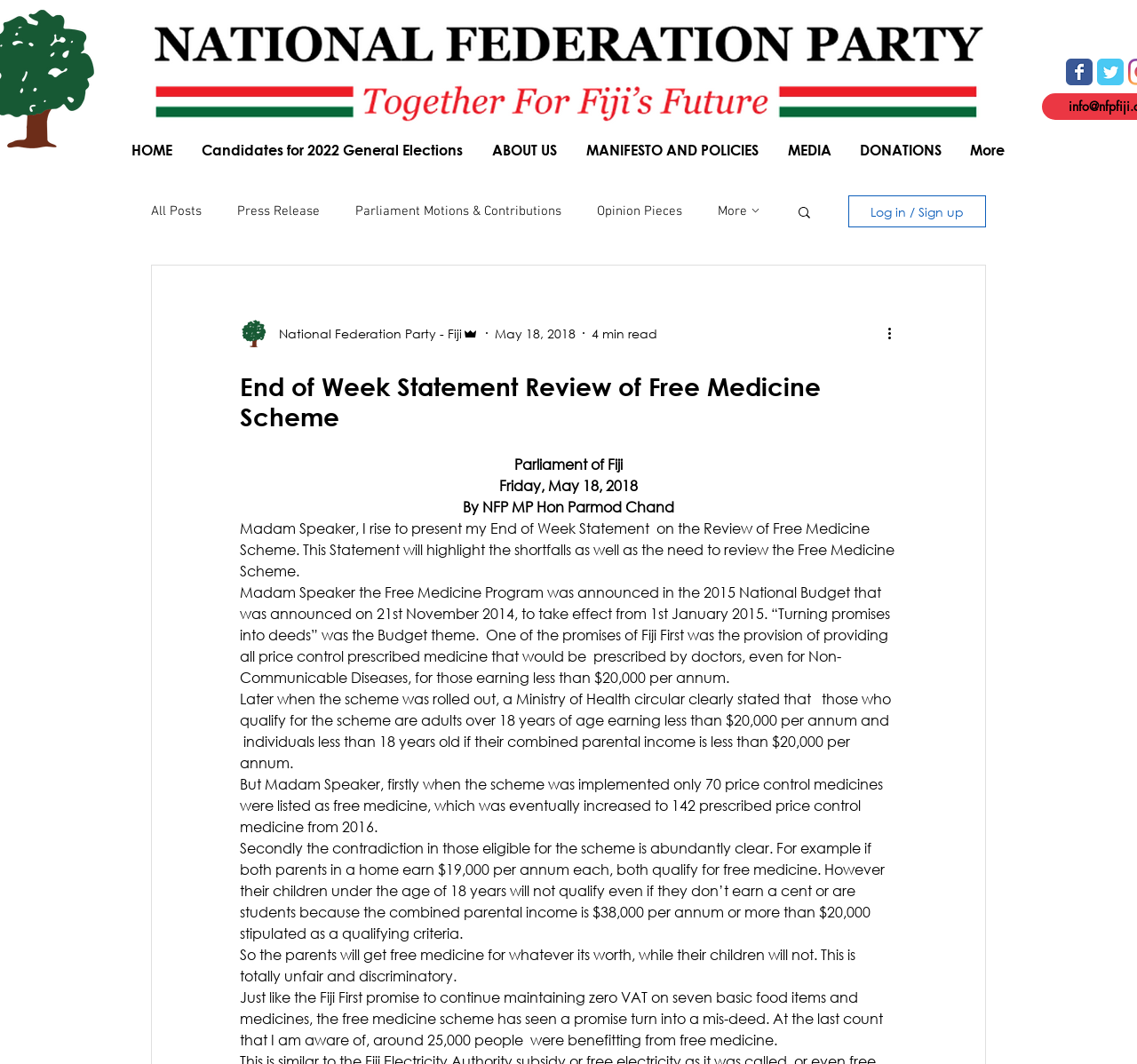Who is the author of the End of Week Statement?
Refer to the image and give a detailed response to the question.

The author of the End of Week Statement is mentioned in the text as 'By NFP MP Hon Parmod Chand', which is located below the title 'End of Week Statement Review of Free Medicine Scheme'.